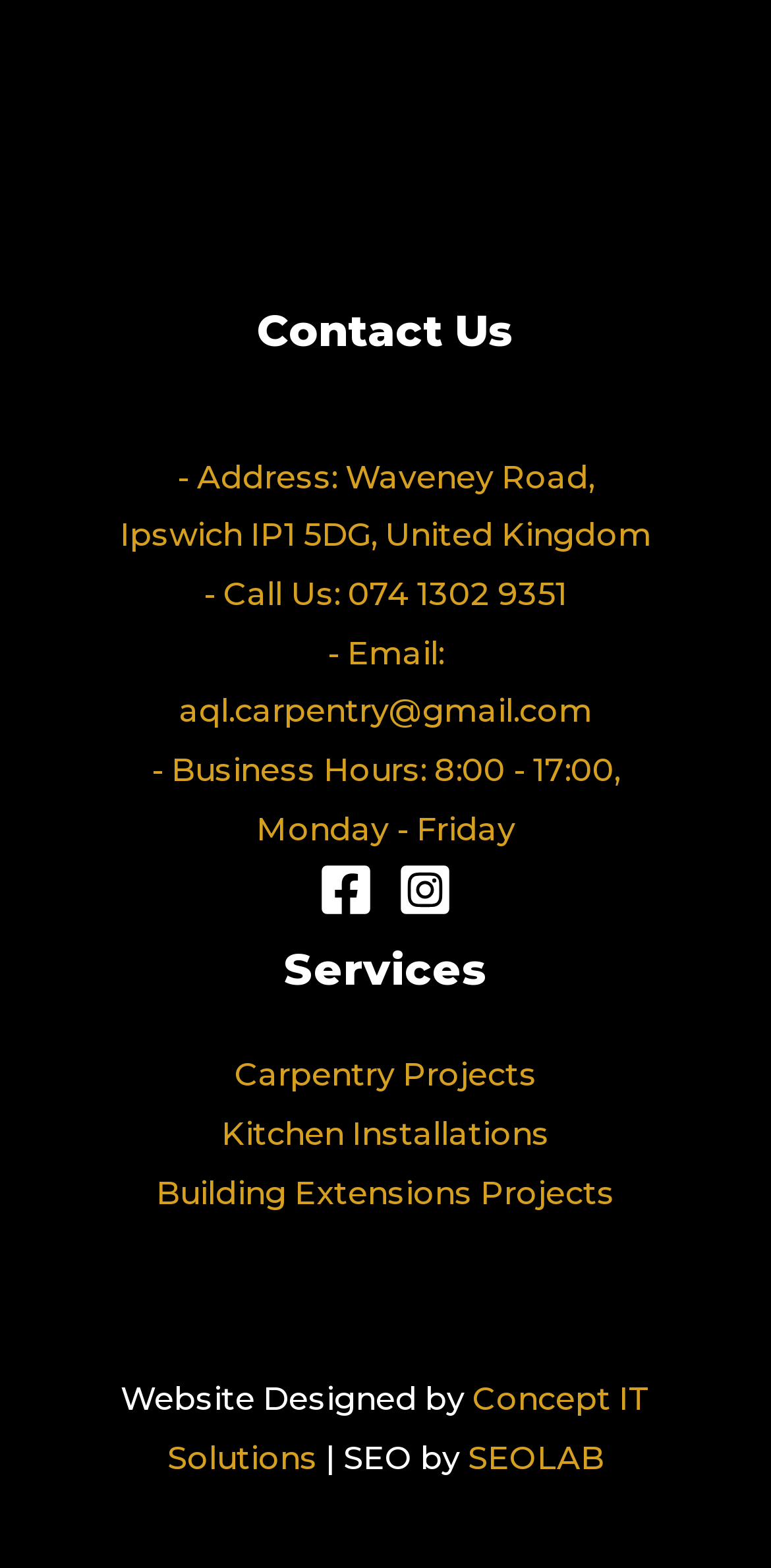What are the business hours? Refer to the image and provide a one-word or short phrase answer.

8:00 - 17:00, Monday - Friday